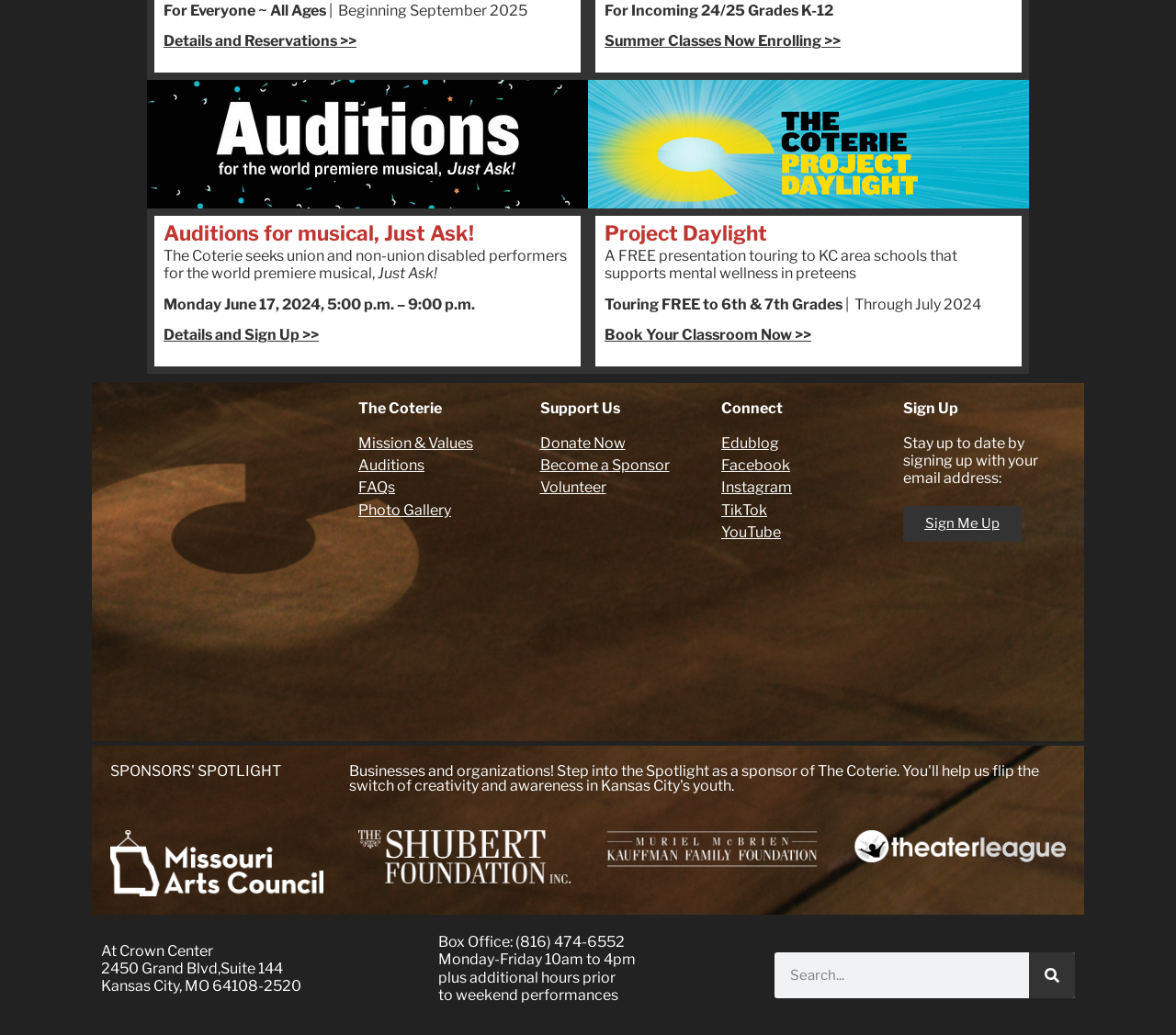Given the description Details and Reservations >>, predict the bounding box coordinates of the UI element. Ensure the coordinates are in the format (top-left x, top-left y, bottom-right x, bottom-right y) and all values are between 0 and 1.

[0.139, 0.031, 0.303, 0.048]